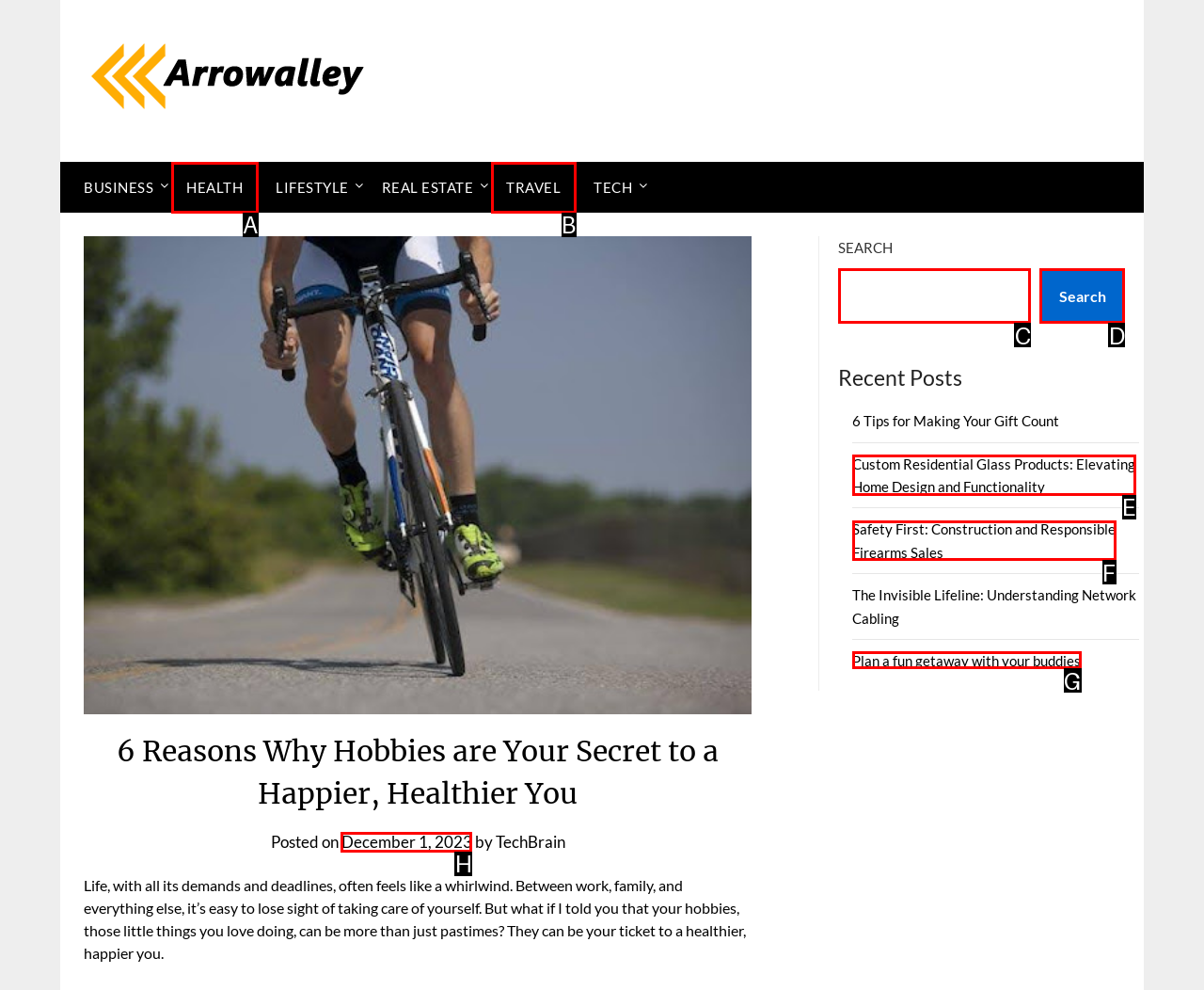Identify the HTML element that corresponds to the description: parent_node: Search name="s" Provide the letter of the matching option directly from the choices.

C